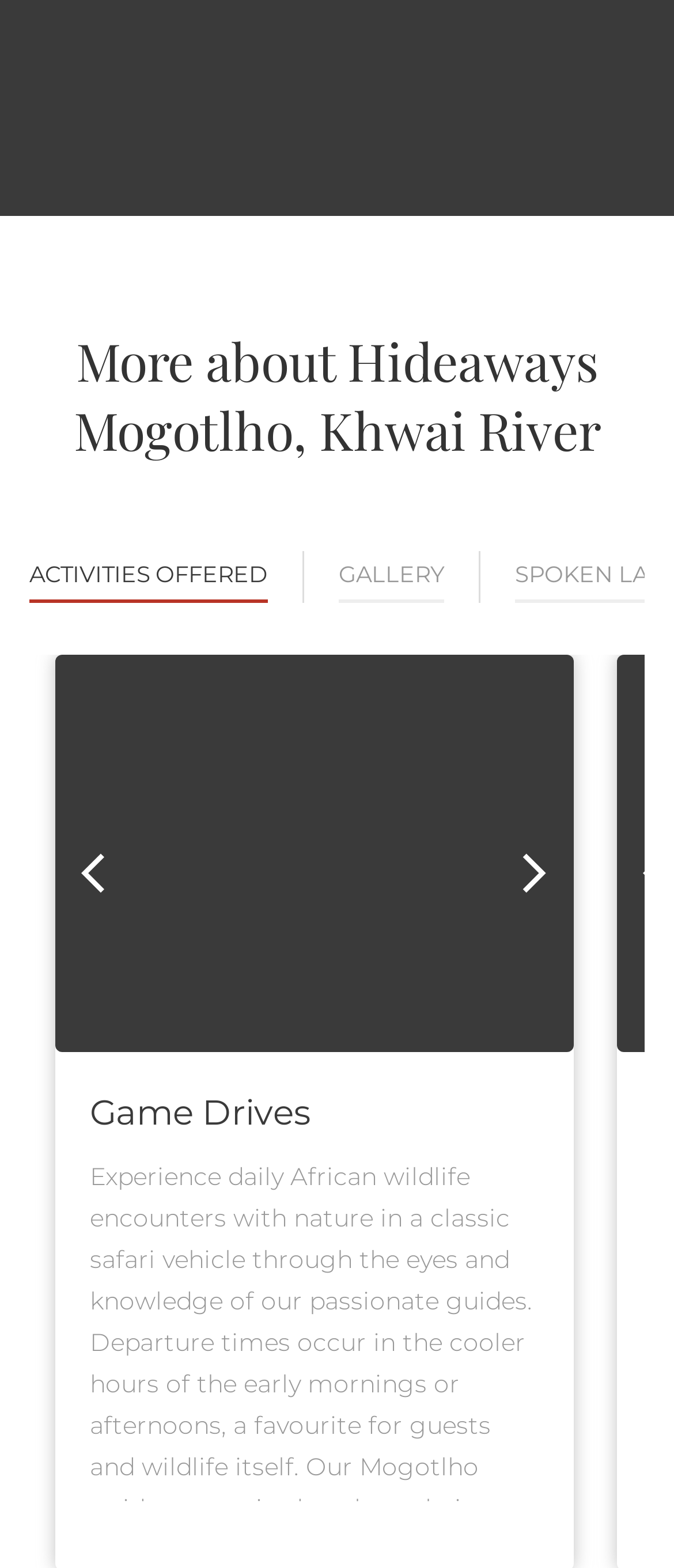Please provide a one-word or phrase answer to the question: 
What is the orientation of the tablist?

Horizontal